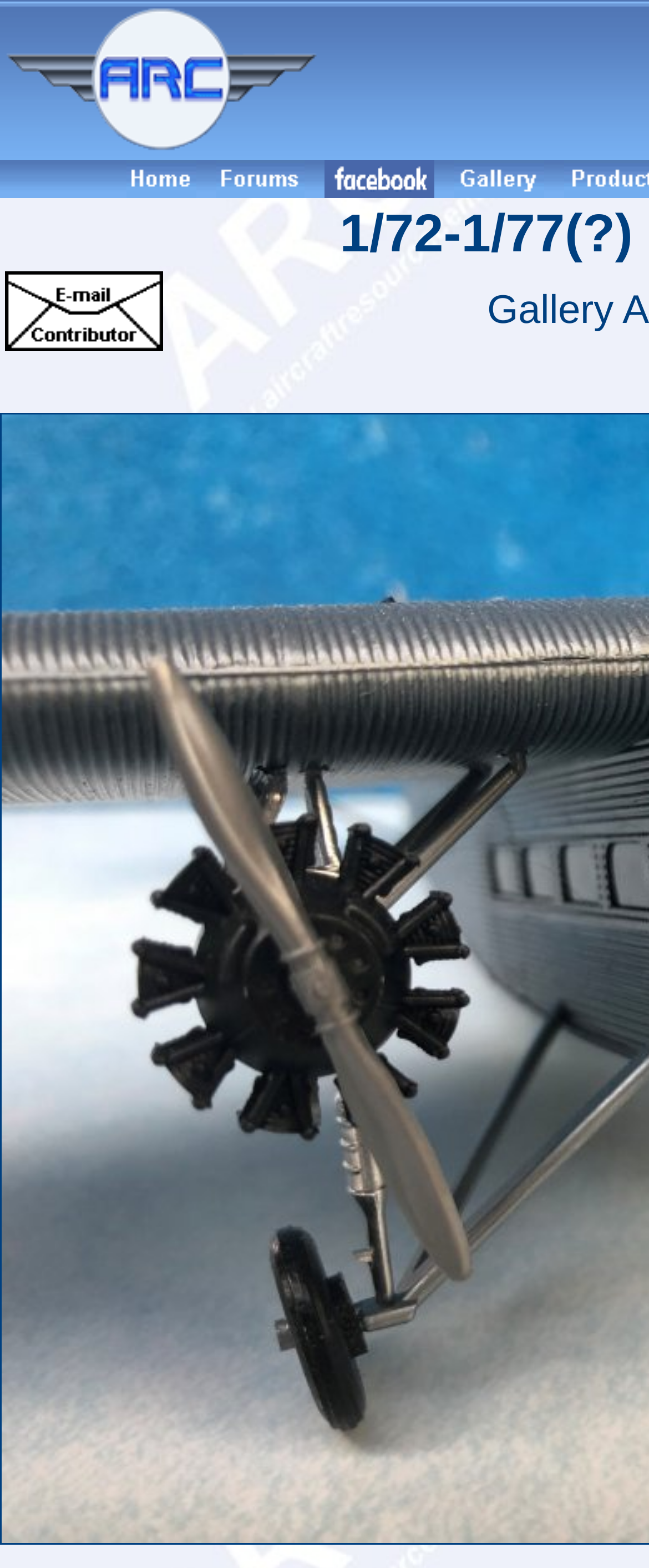Reply to the question with a single word or phrase:
What is the orientation of the images?

Horizontal